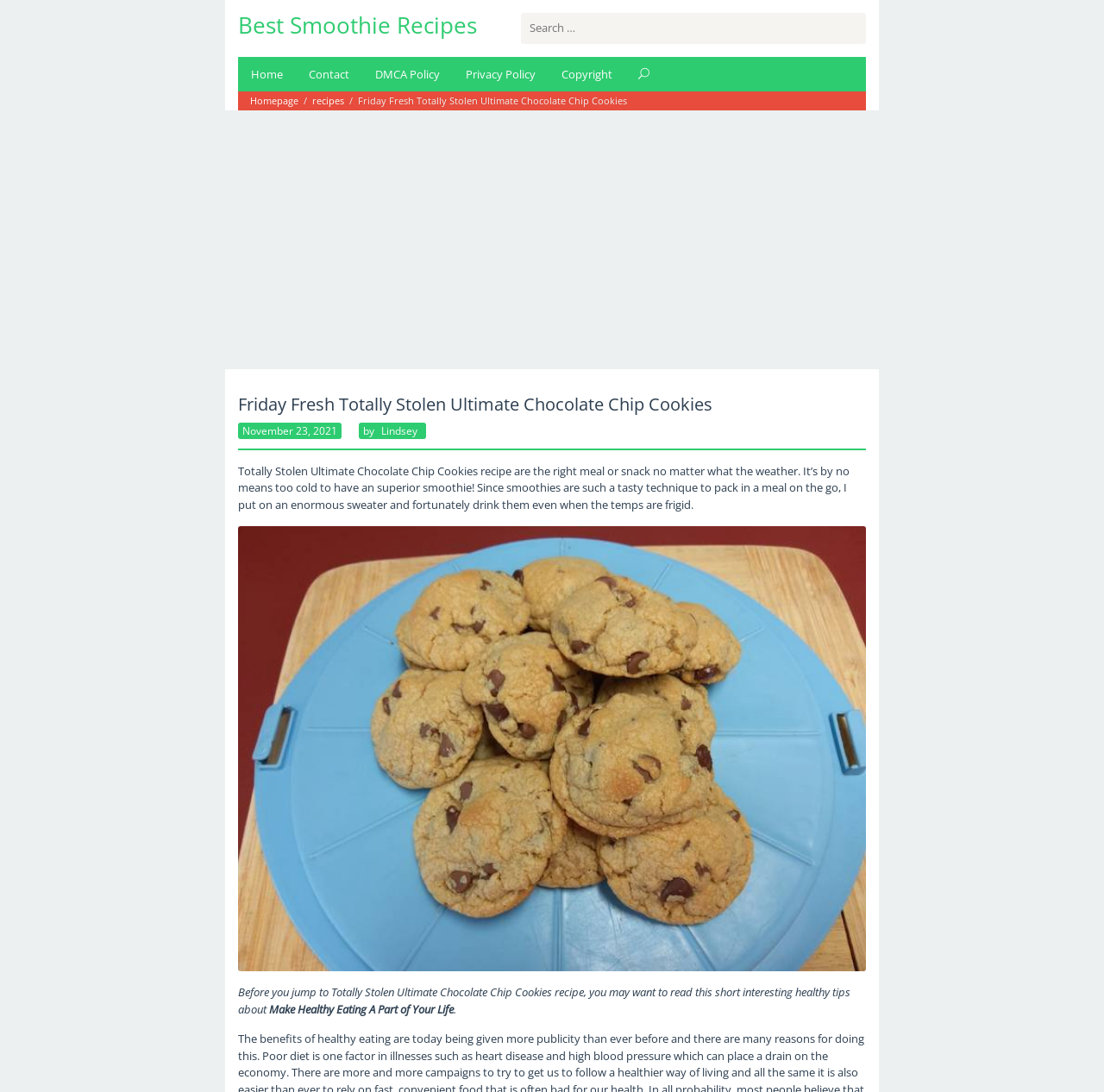Please identify the bounding box coordinates of the region to click in order to complete the given instruction: "Search for recipes". The coordinates should be four float numbers between 0 and 1, i.e., [left, top, right, bottom].

[0.472, 0.012, 0.784, 0.04]